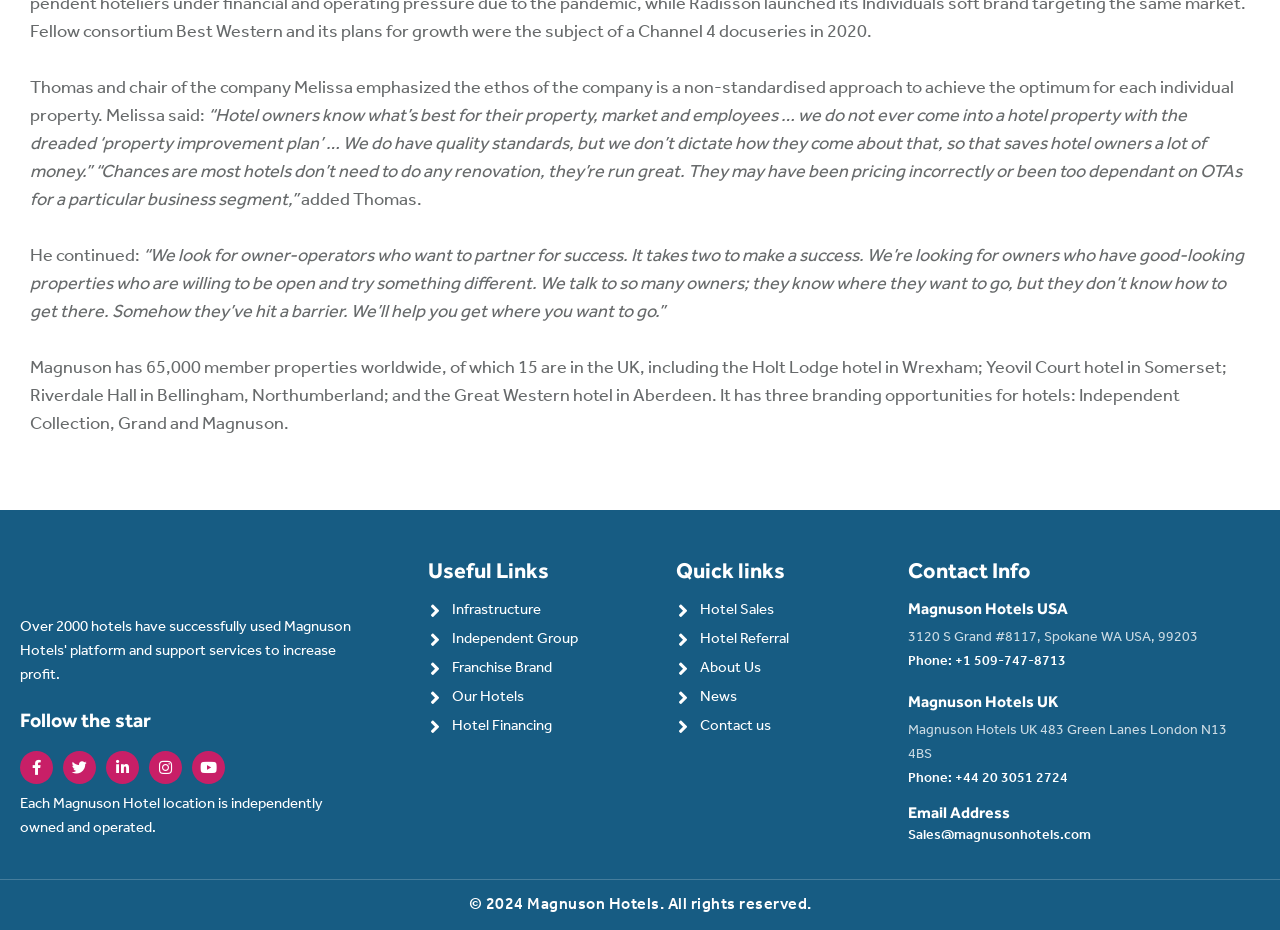From the image, can you give a detailed response to the question below:
What is the phone number of Magnuson Hotels USA?

The webpage provides the contact information for Magnuson Hotels USA, which includes the phone number '+1 509-747-8713'.